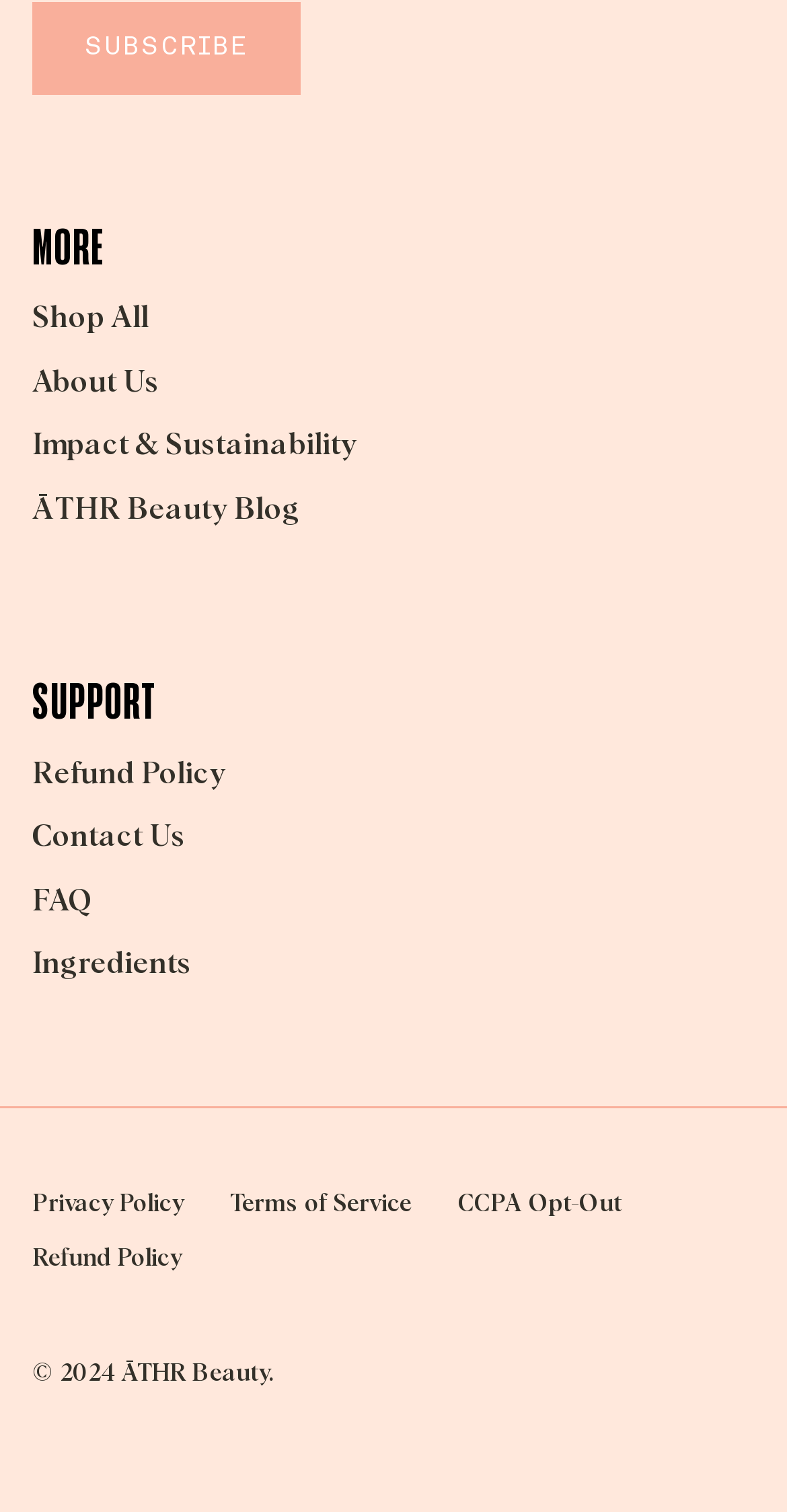Find the bounding box coordinates of the element to click in order to complete the given instruction: "View the privacy policy."

[0.041, 0.789, 0.233, 0.805]